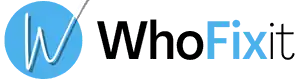What is the color of the 'it' in the name 'WhoFixIt' in the logo?
Give a comprehensive and detailed explanation for the question.

The name 'WhoFixIt' in the logo is written in a modern font where 'it' is in light blue, which provides a subtle contrast to the emphasized 'Fix' in black and the blue circular background.